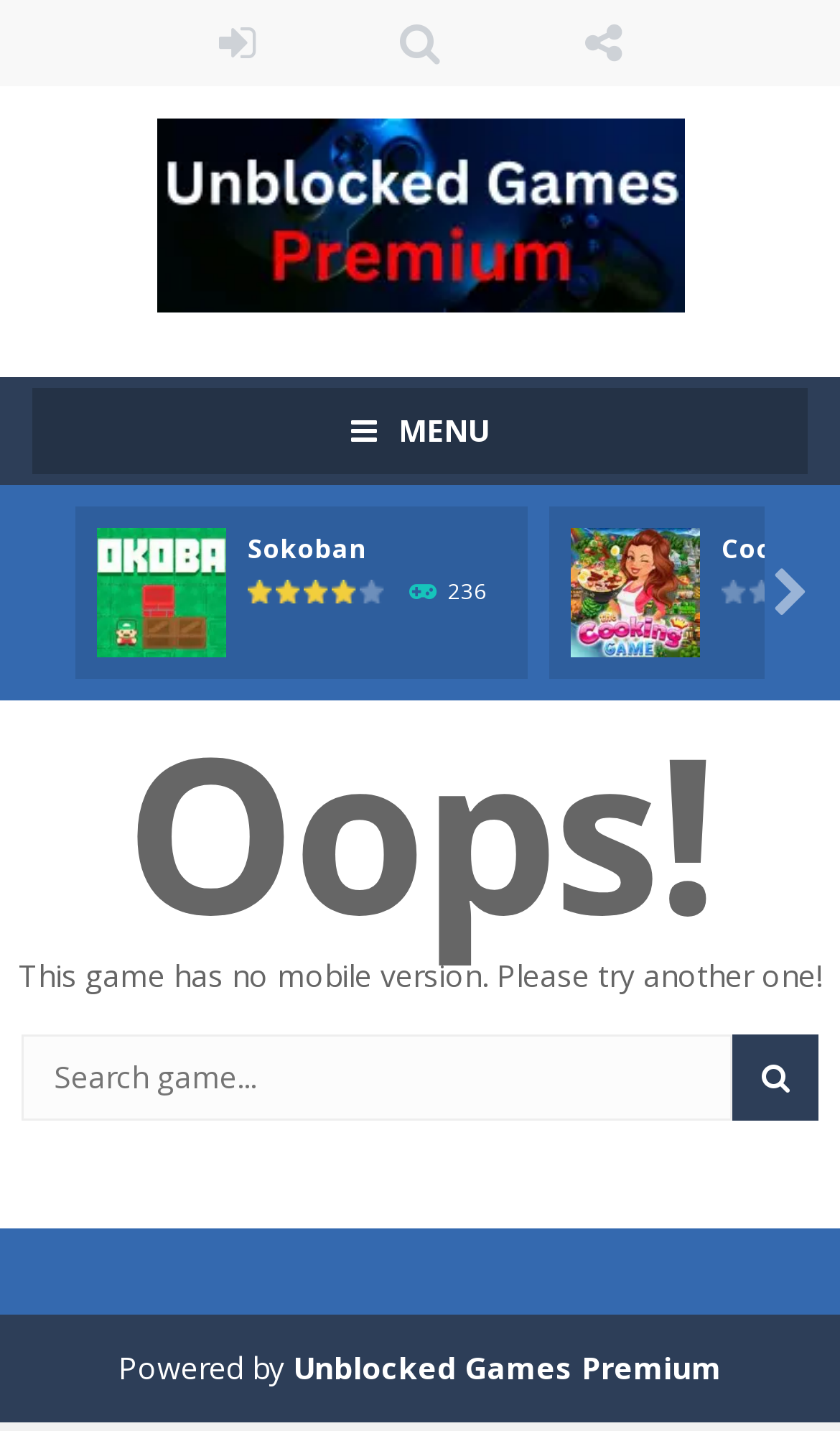Find the bounding box coordinates for the area you need to click to carry out the instruction: "View Unblocked Games Premium". The coordinates should be four float numbers between 0 and 1, indicated as [left, top, right, bottom].

[0.186, 0.134, 0.814, 0.162]